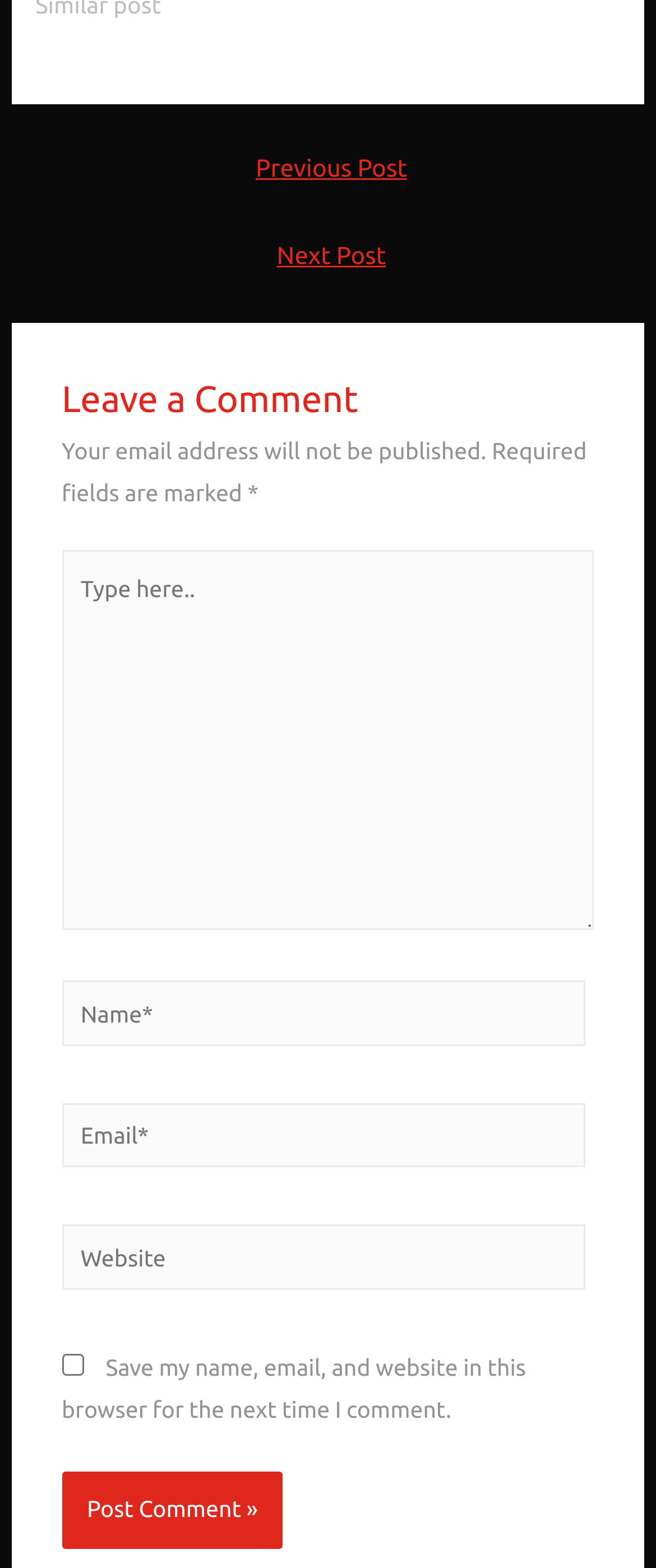How many textboxes are required in the comment form?
Offer a detailed and full explanation in response to the question.

The comment form has three required textboxes: one for the comment text, one for the name, and one for the email. These fields are marked with an asterisk (*) and must be filled in before submitting the comment.